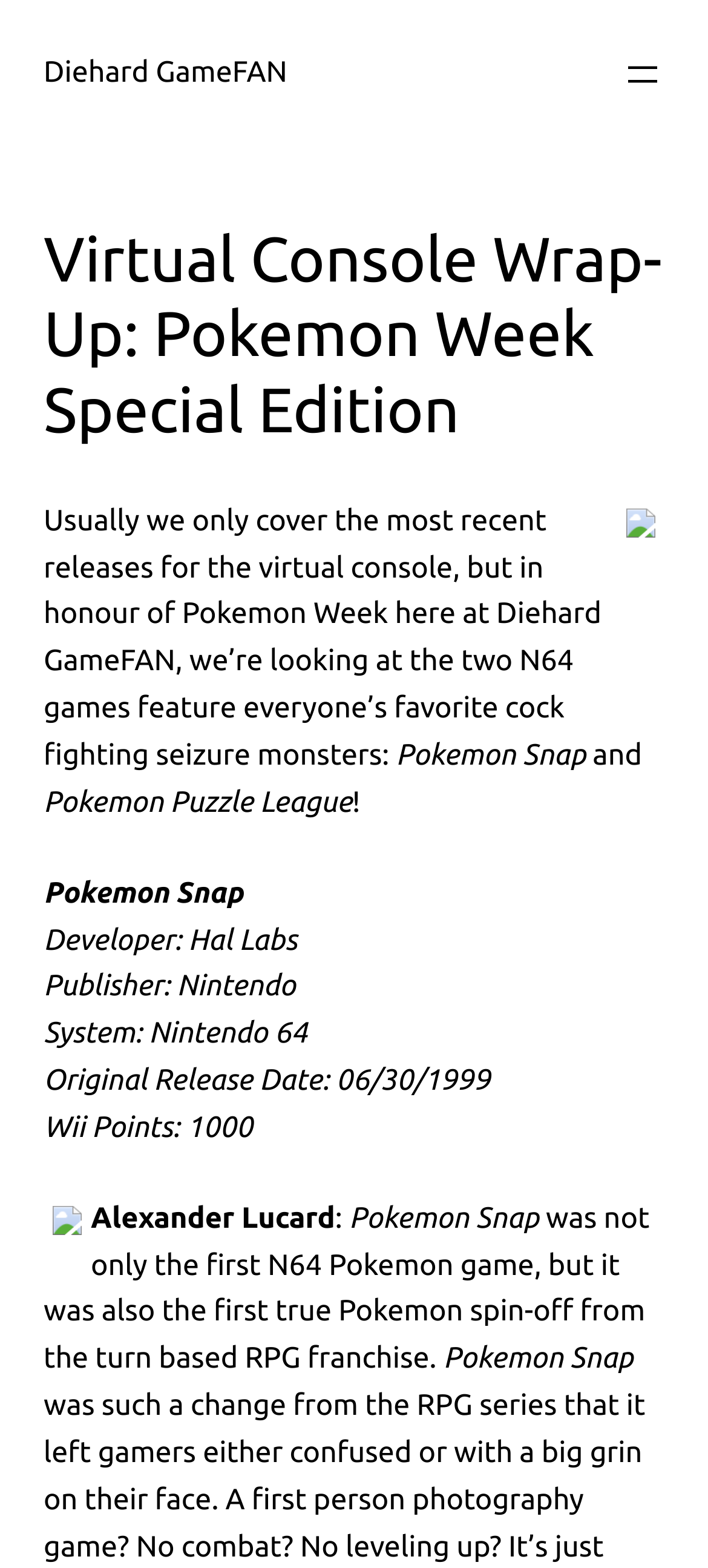Please reply to the following question using a single word or phrase: 
How many Wii points does Pokemon Snap cost?

1000